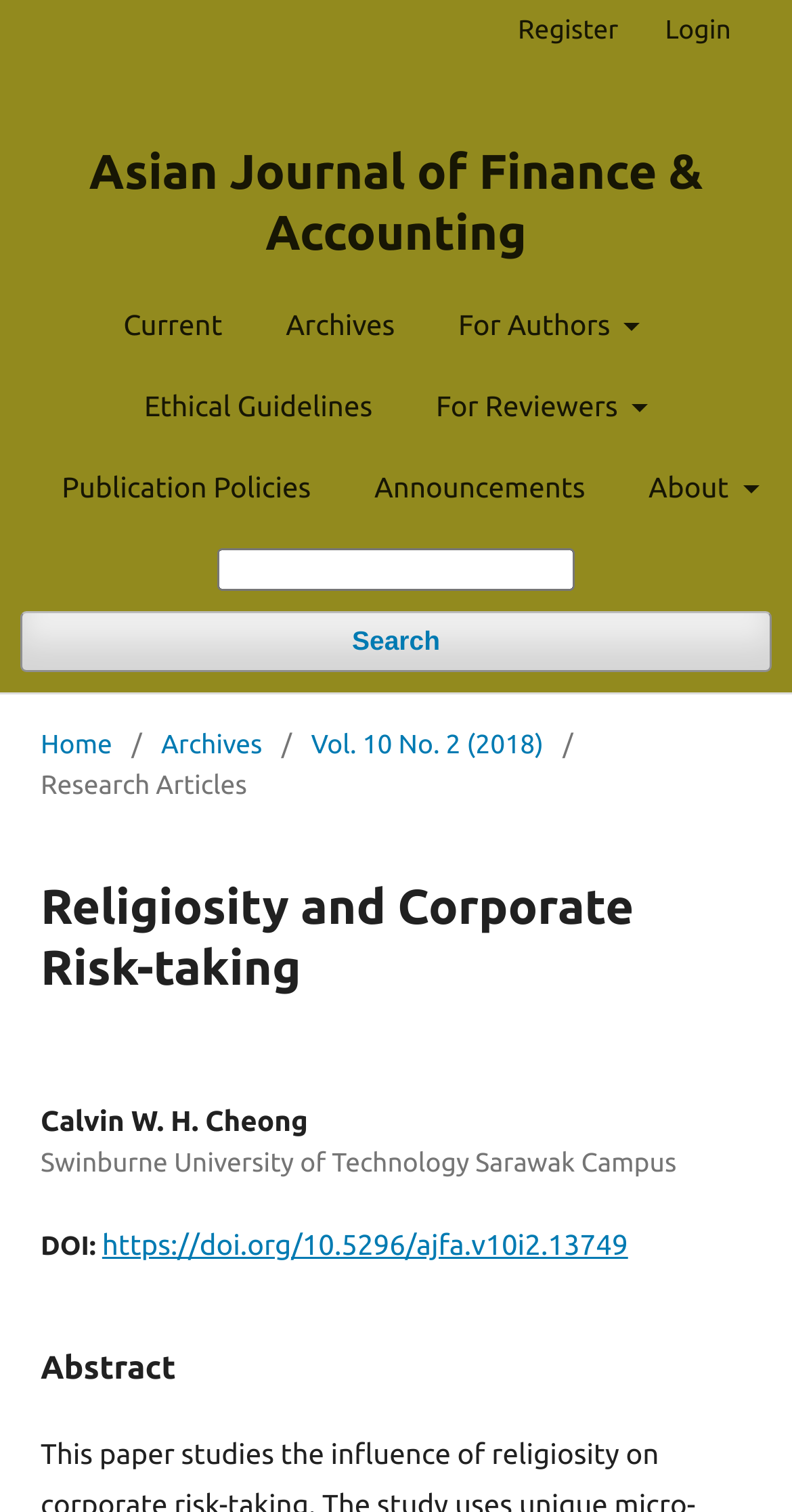What is the current section of the journal?
Can you provide an in-depth and detailed response to the question?

I found the answer by looking at the navigation section that says 'You are here:', which shows the current location in the journal. The current section is 'Archives', which is indicated by the link 'Vol. 10 No. 2 (2018)'.